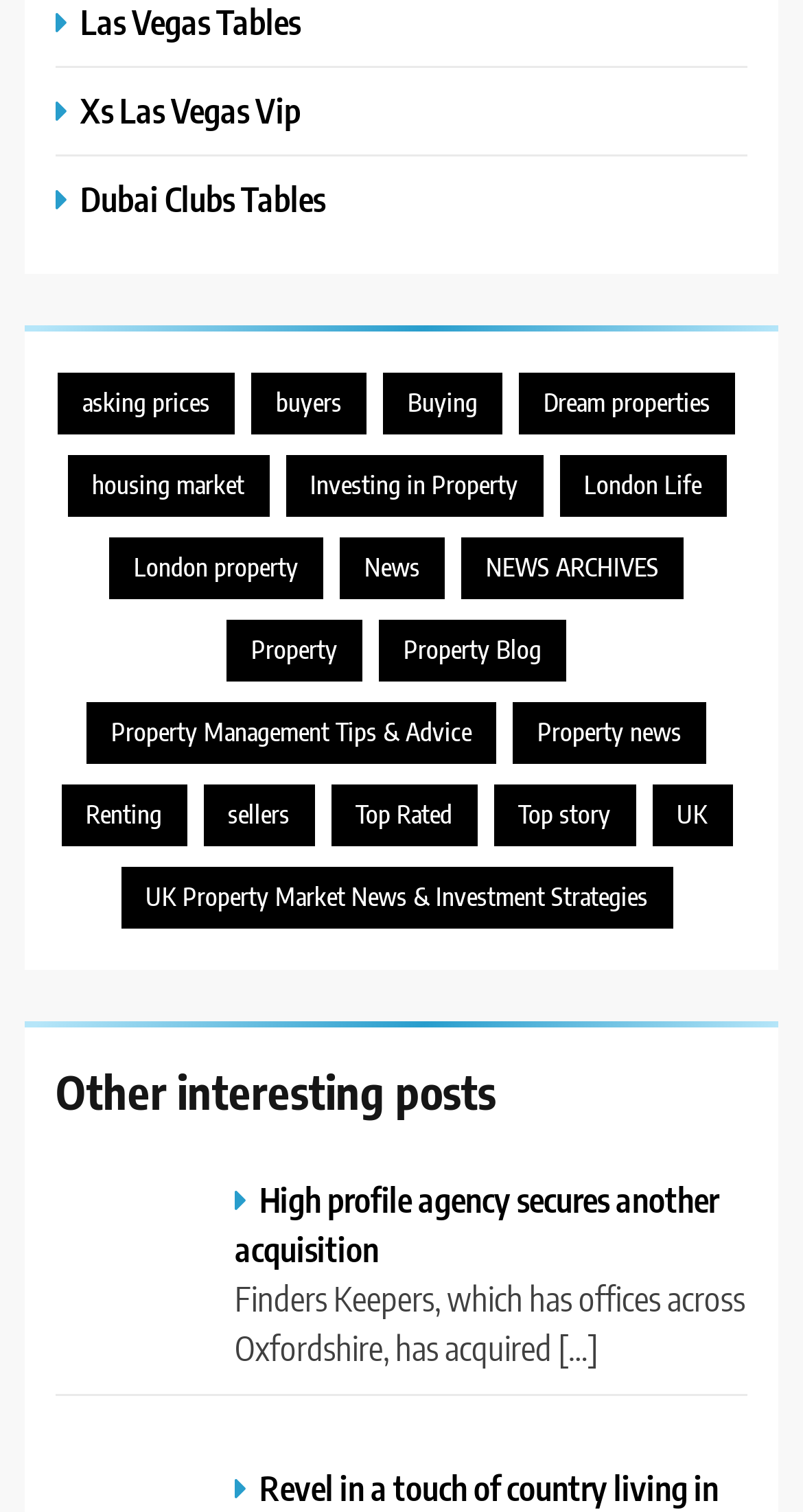Please locate the bounding box coordinates of the region I need to click to follow this instruction: "View 'Property news'".

[0.638, 0.465, 0.879, 0.505]